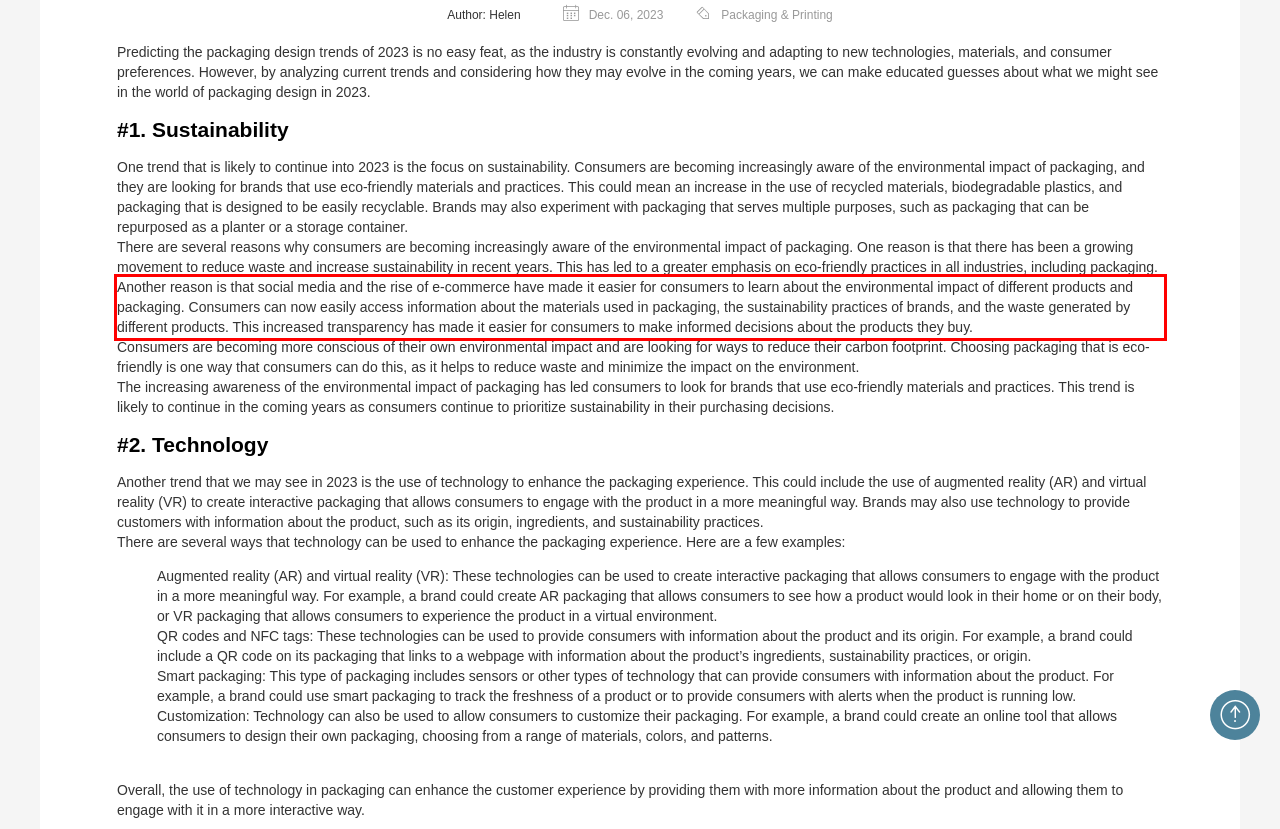Examine the screenshot of the webpage, locate the red bounding box, and perform OCR to extract the text contained within it.

Another reason is that social media and the rise of e-commerce have made it easier for consumers to learn about the environmental impact of different products and packaging. Consumers can now easily access information about the materials used in packaging, the sustainability practices of brands, and the waste generated by different products. This increased transparency has made it easier for consumers to make informed decisions about the products they buy.